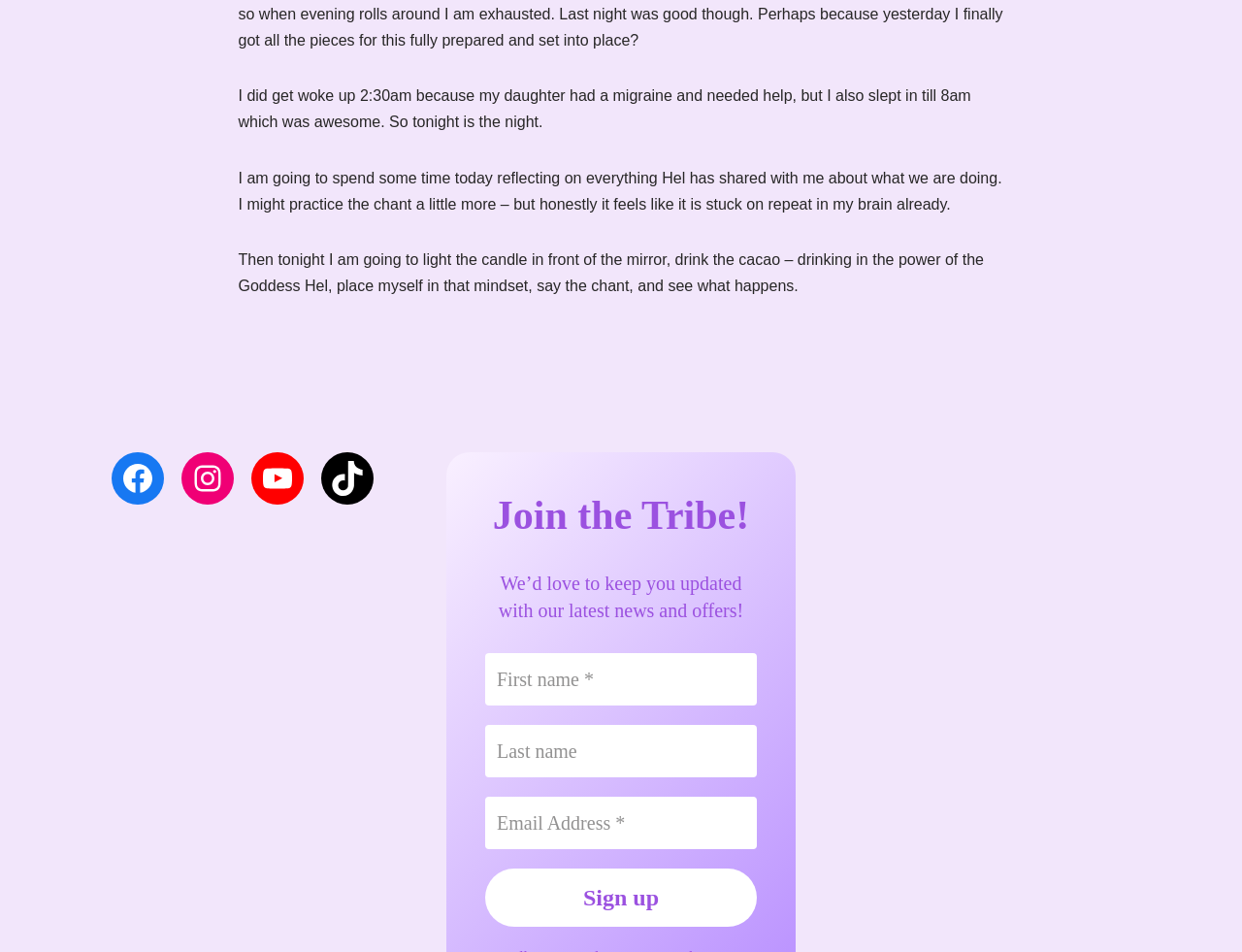Provide a one-word or short-phrase response to the question:
How many social media links are present on the webpage?

4